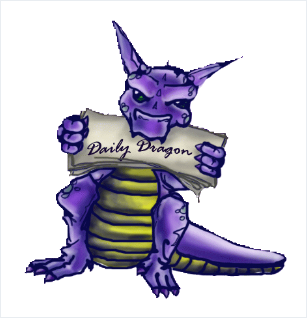What is the purpose of the Daily Dragon? Look at the image and give a one-word or short phrase answer.

Source of news and announcements